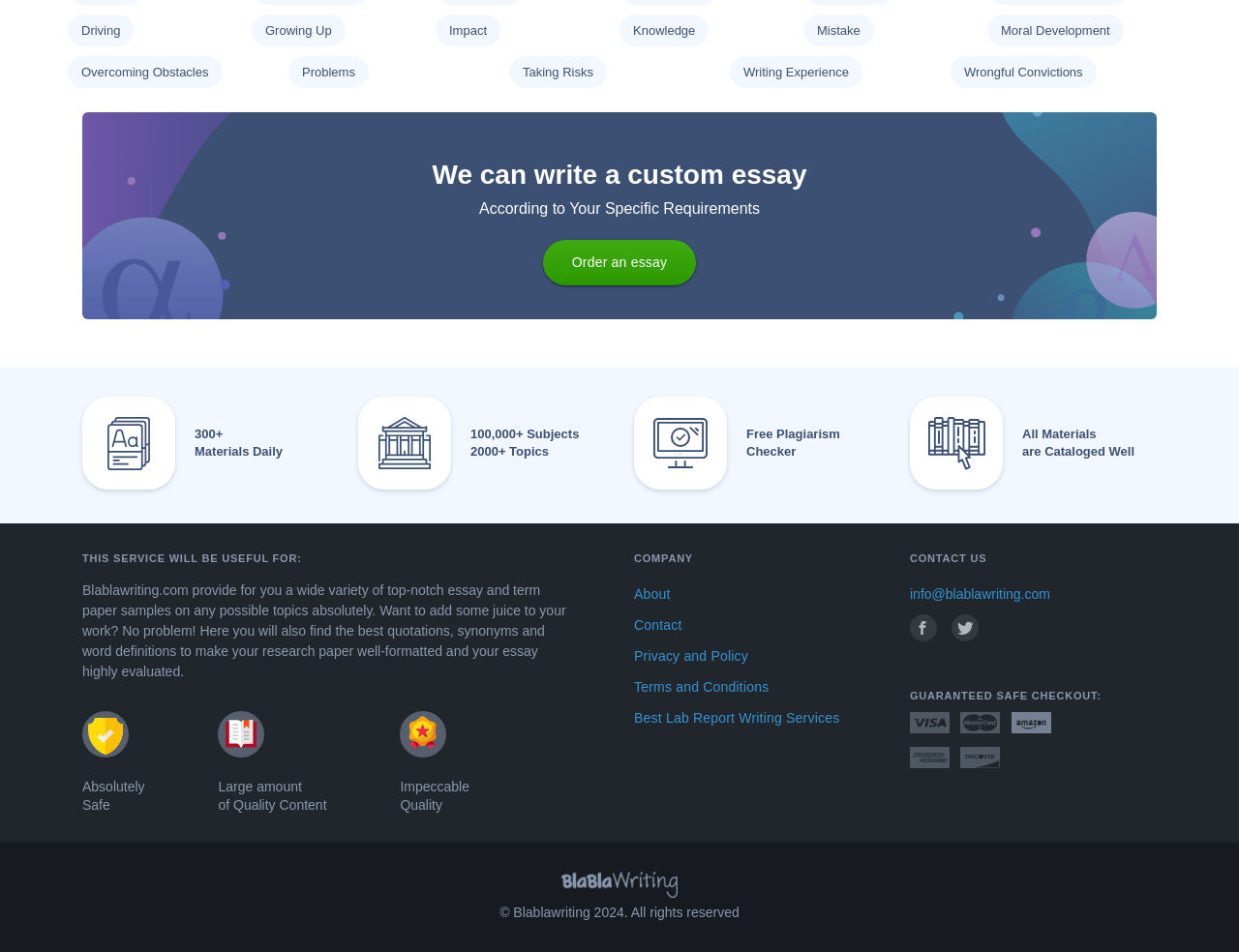Predict the bounding box of the UI element that fits this description: "Privacy and Policy".

[0.512, 0.675, 0.711, 0.705]